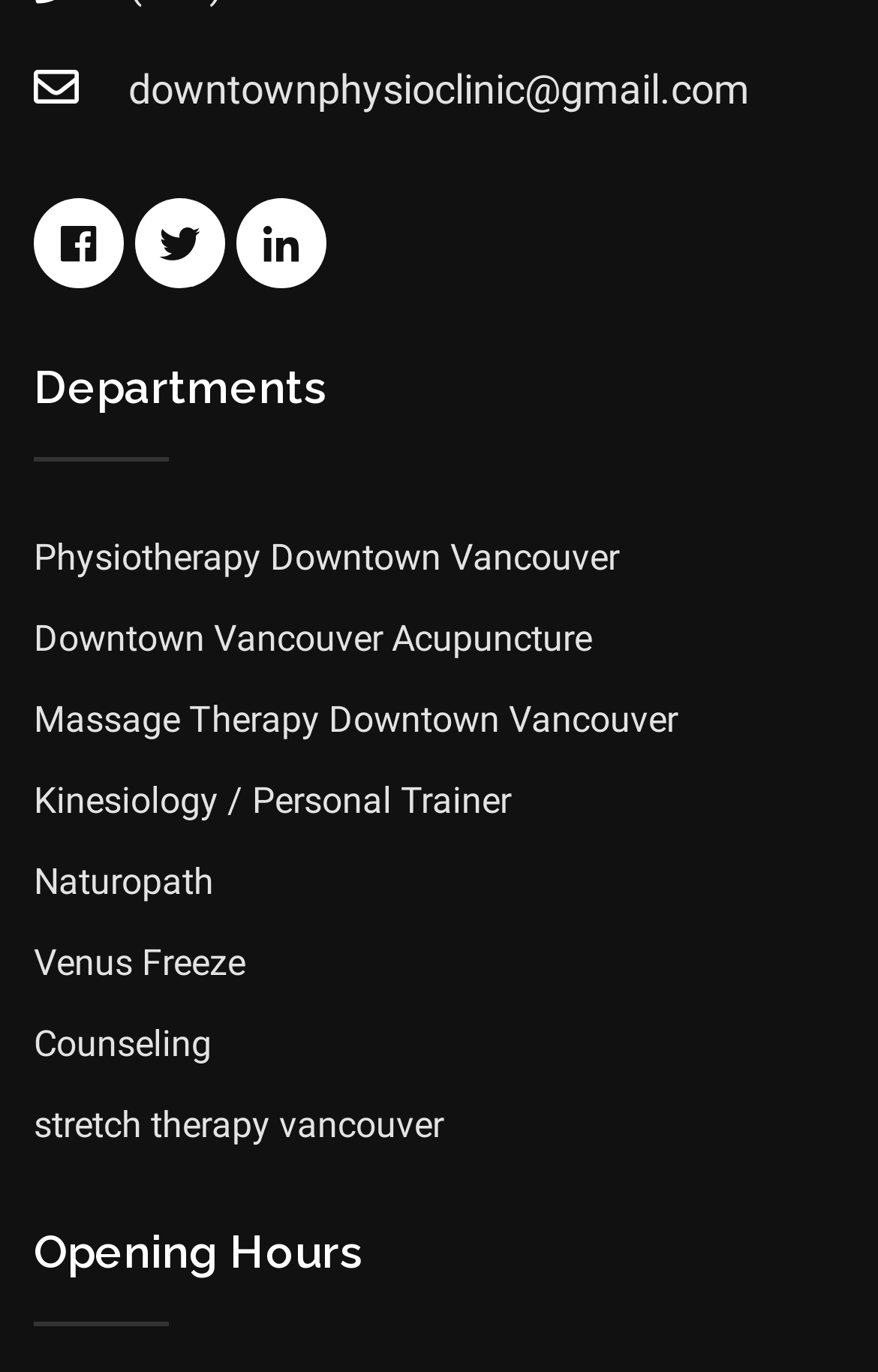Please specify the coordinates of the bounding box for the element that should be clicked to carry out this instruction: "Learn about Naturopath". The coordinates must be four float numbers between 0 and 1, formatted as [left, top, right, bottom].

[0.038, 0.627, 0.244, 0.658]